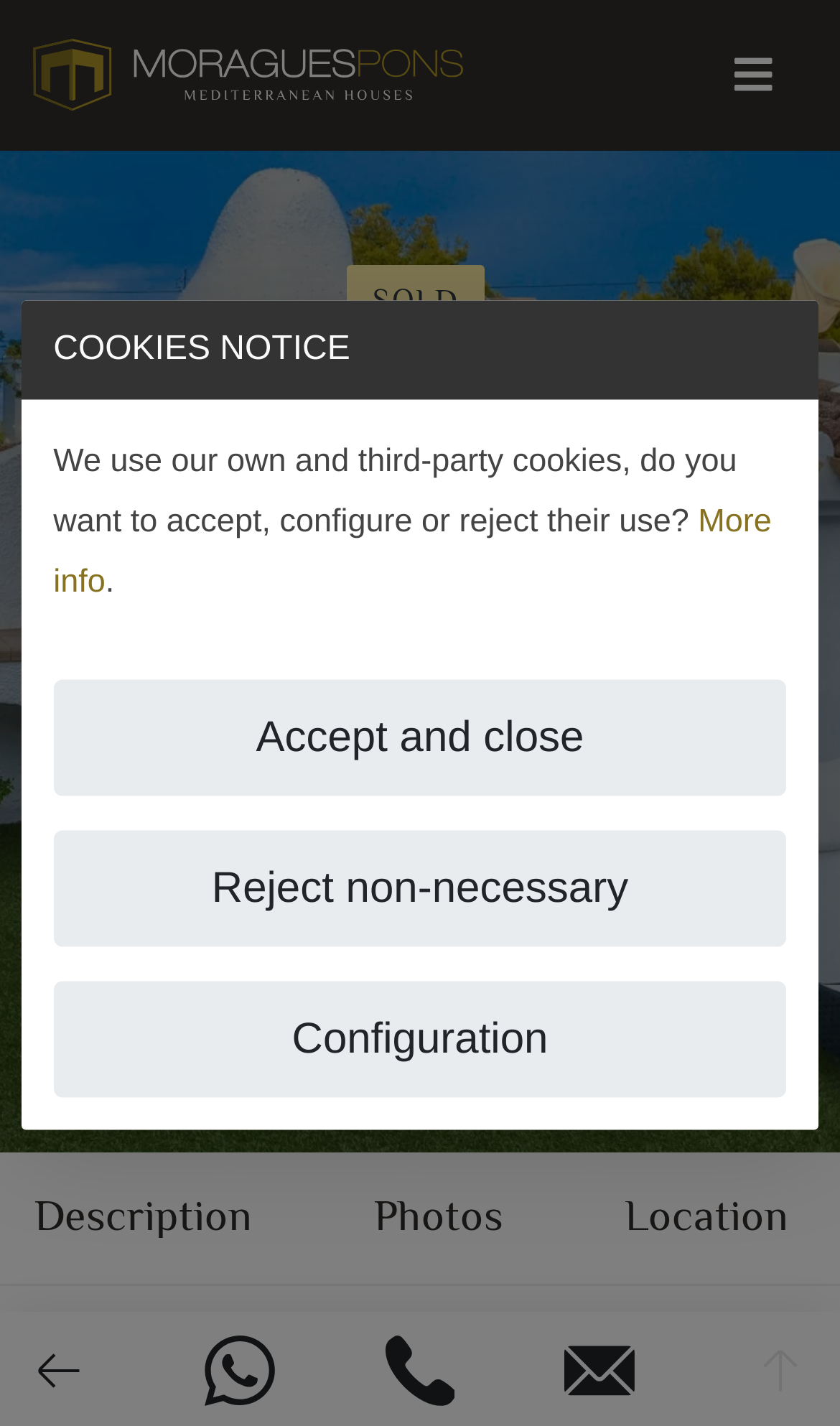What is the location of the villa?
Using the image, answer in one word or phrase.

Jávea